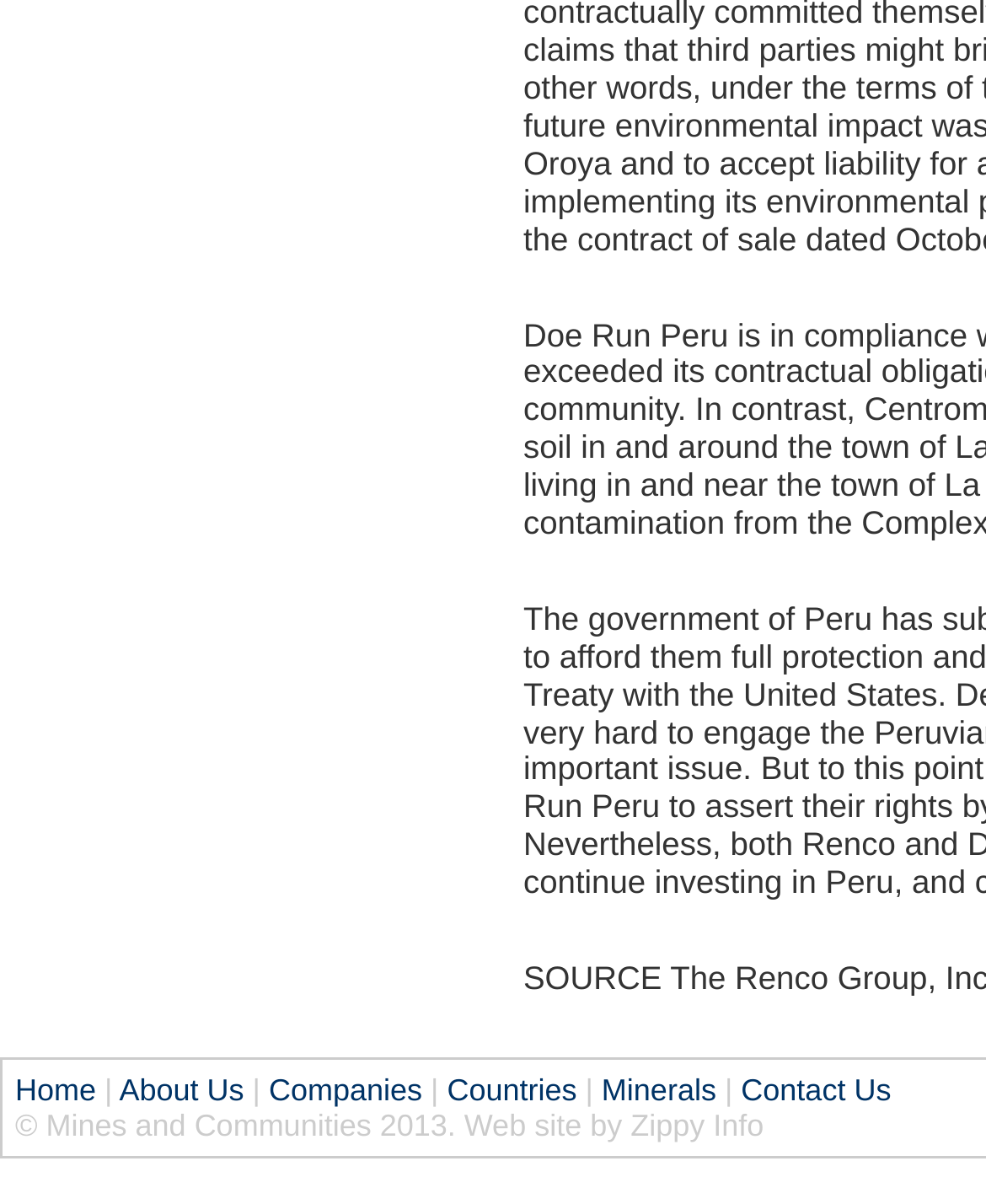What is the first menu item? Look at the image and give a one-word or short phrase answer.

Home